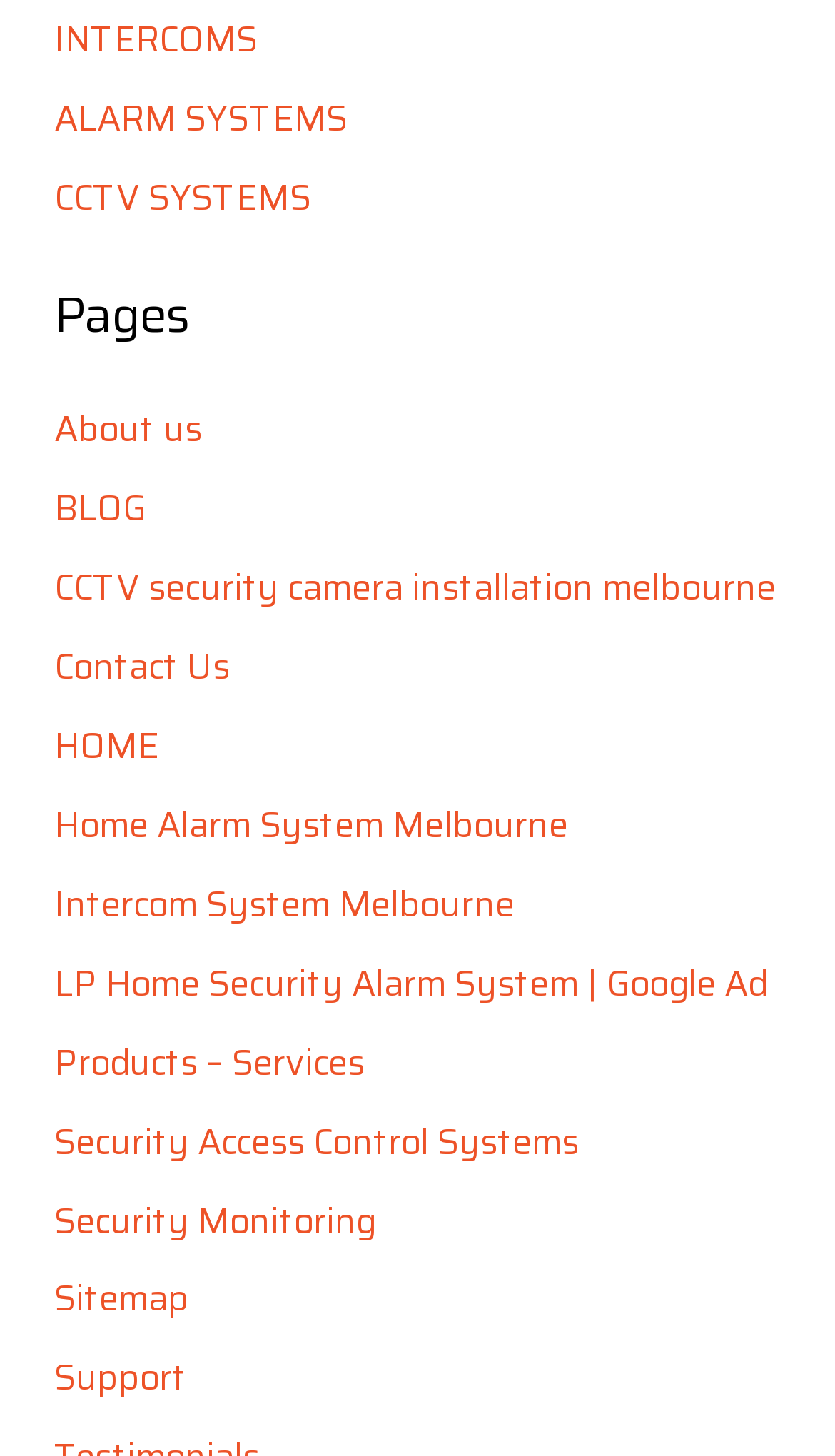Identify the bounding box coordinates for the UI element described as follows: "Products – Services". Ensure the coordinates are four float numbers between 0 and 1, formatted as [left, top, right, bottom].

[0.065, 0.71, 0.437, 0.748]